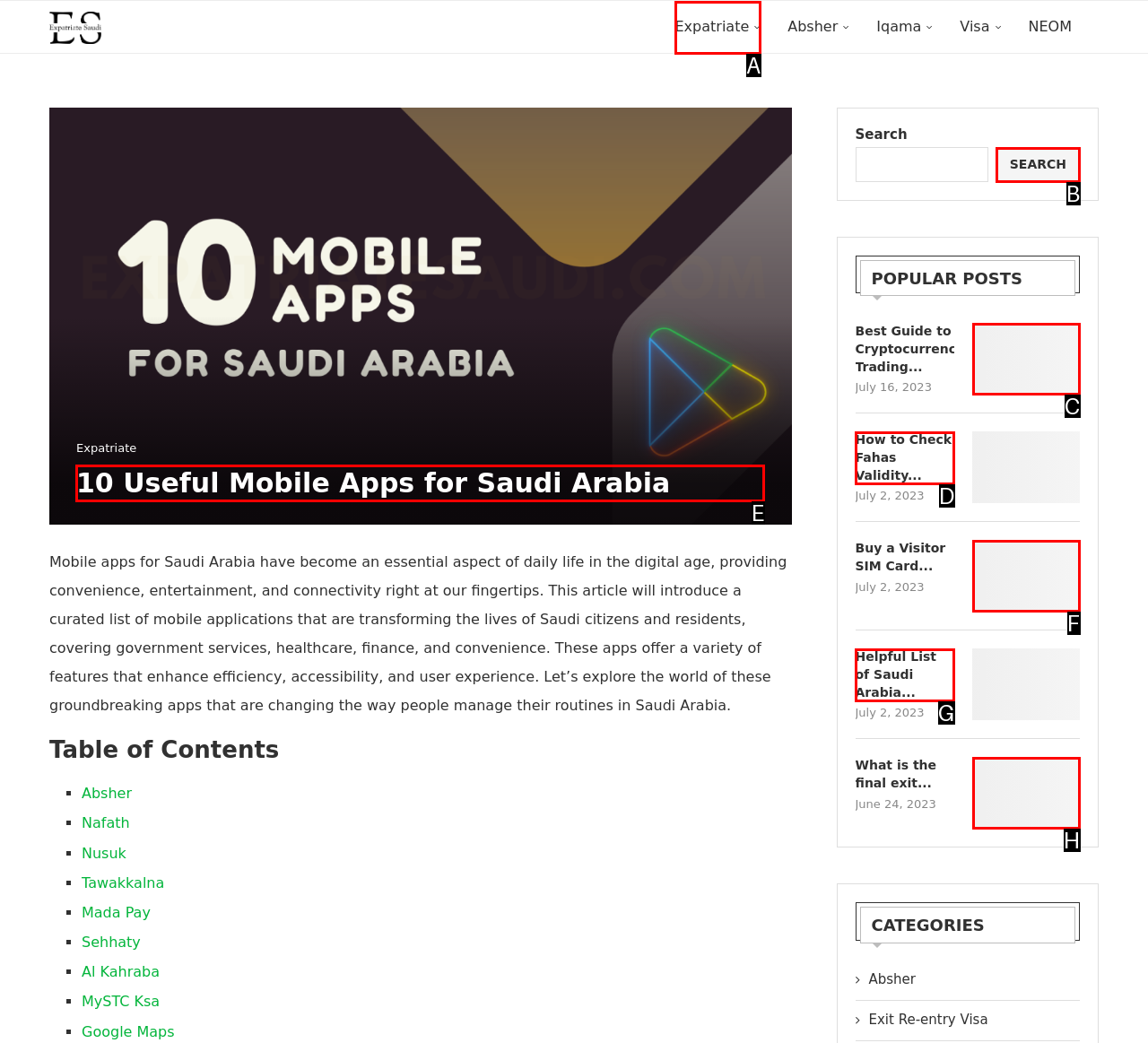Point out the UI element to be clicked for this instruction: Read the '10 Useful Mobile Apps for Saudi Arabia' article. Provide the answer as the letter of the chosen element.

E